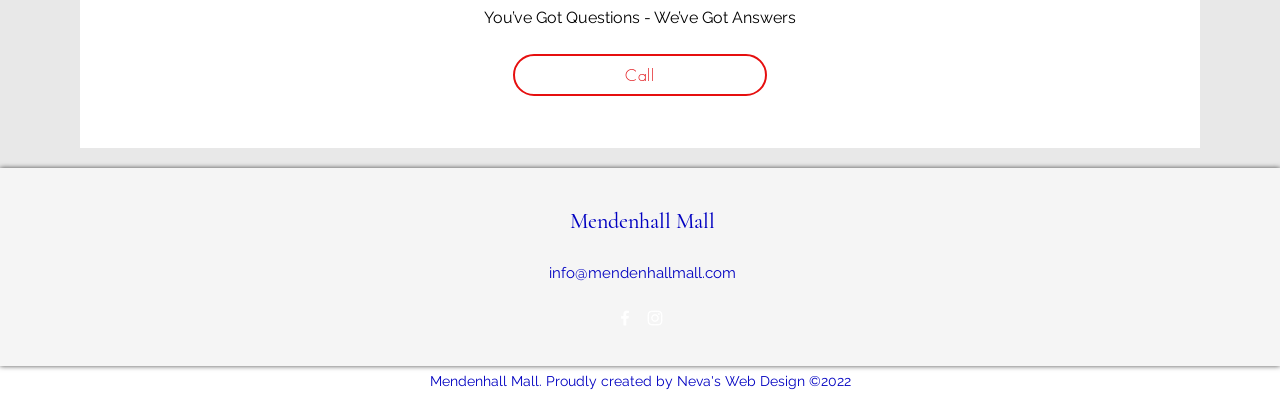How many social media links are in the Social Bar?
Please answer the question with a detailed and comprehensive explanation.

The Social Bar contains two link elements, one with the text 'alt.text.label.Facebook' and another with the text 'alt.text.label.Instagram', located at the bounding box coordinates [0.48, 0.782, 0.496, 0.832] and [0.504, 0.782, 0.52, 0.832] respectively.